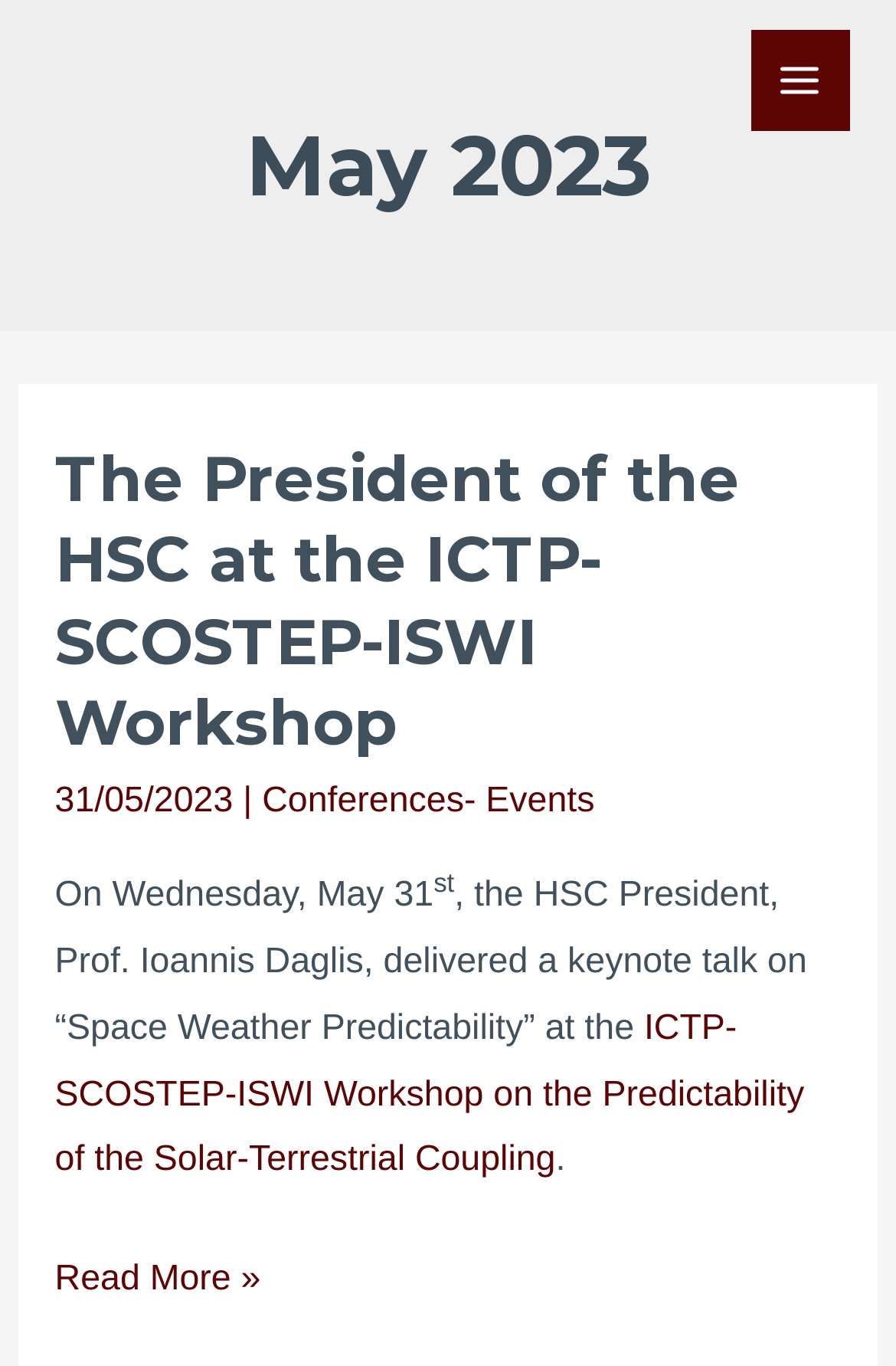Reply to the question with a single word or phrase:
What is the date of the event mentioned?

31/05/2023